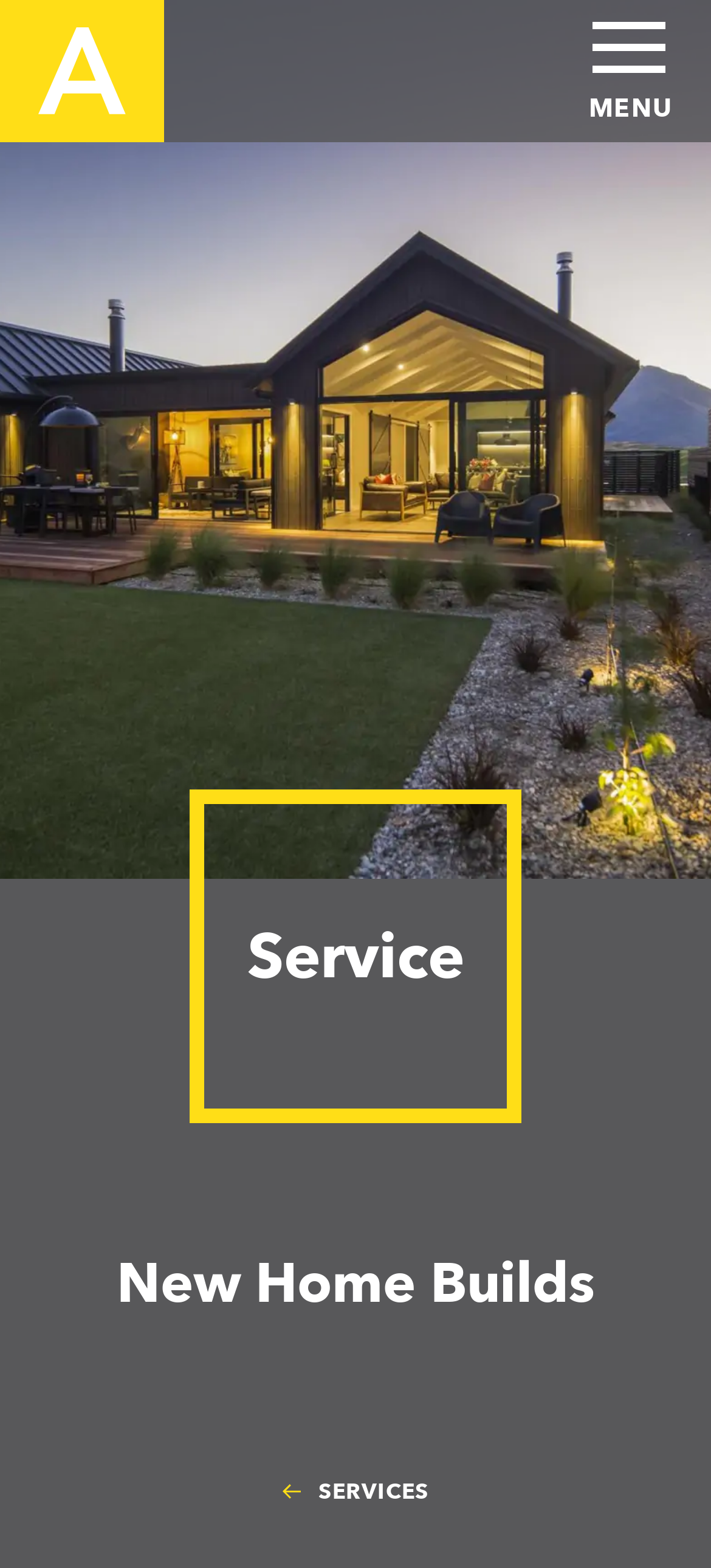What is the location of the company?
Based on the image, answer the question with as much detail as possible.

From the webpage title 'New Home Builds | Agger Homes Queenstown', I can see that the company is located in Queenstown.